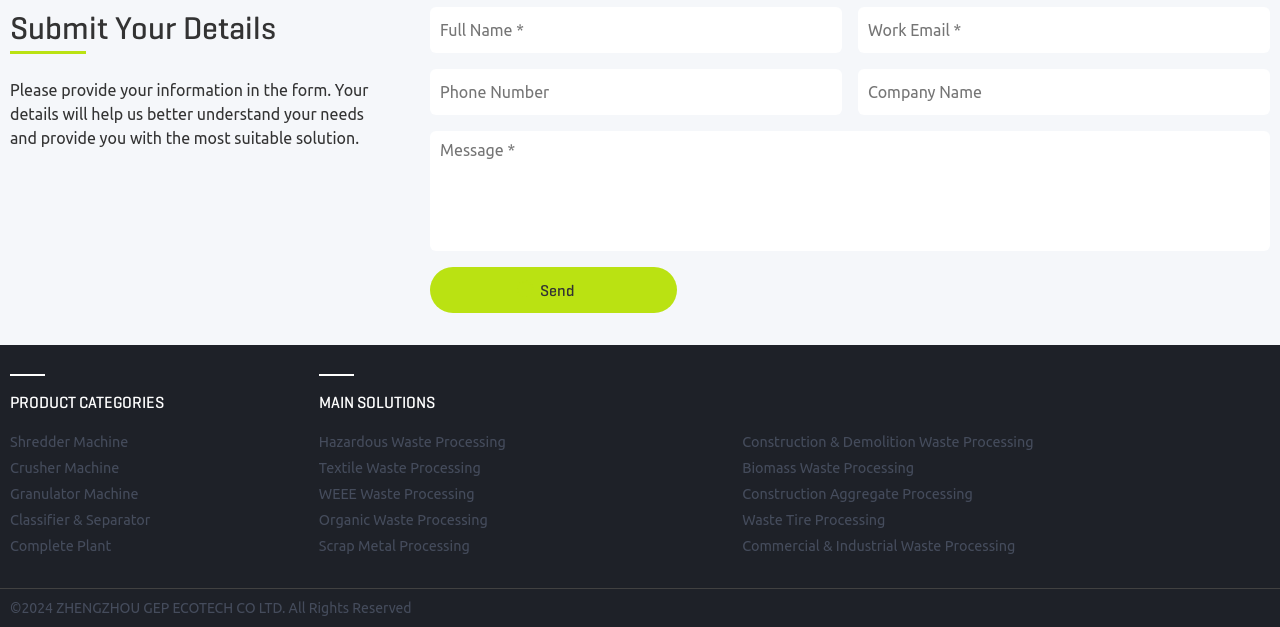Utilize the information from the image to answer the question in detail:
What is the company name mentioned at the bottom of the webpage?

The company name mentioned at the bottom of the webpage is ZHENGZHOU GEP ECOTECH CO LTD, as indicated by the static text '©2024 ZHENGZHOU GEP ECOTECH CO LTD. All Rights Reserved'.